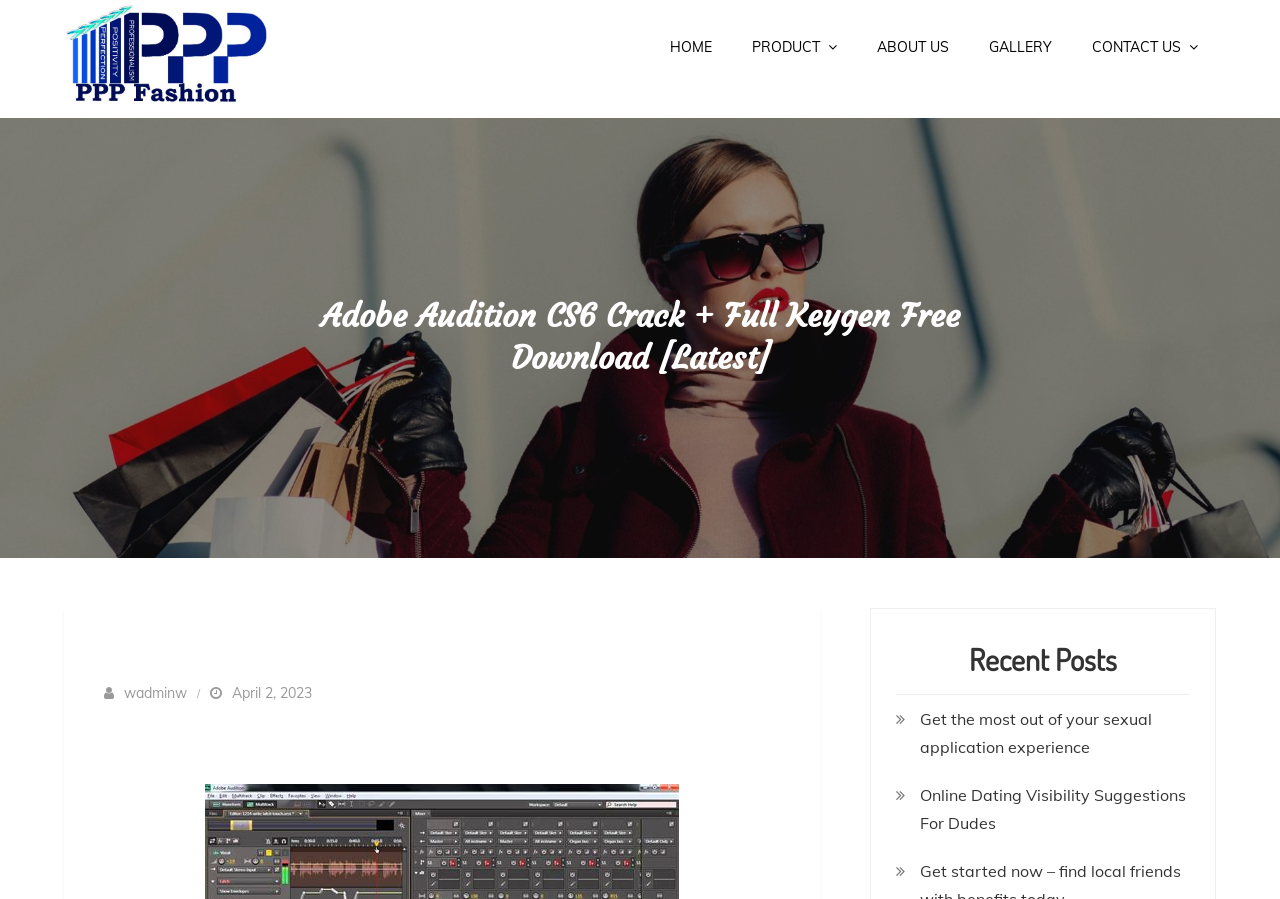Determine the bounding box for the UI element that matches this description: "About Us".

[0.671, 0.017, 0.755, 0.088]